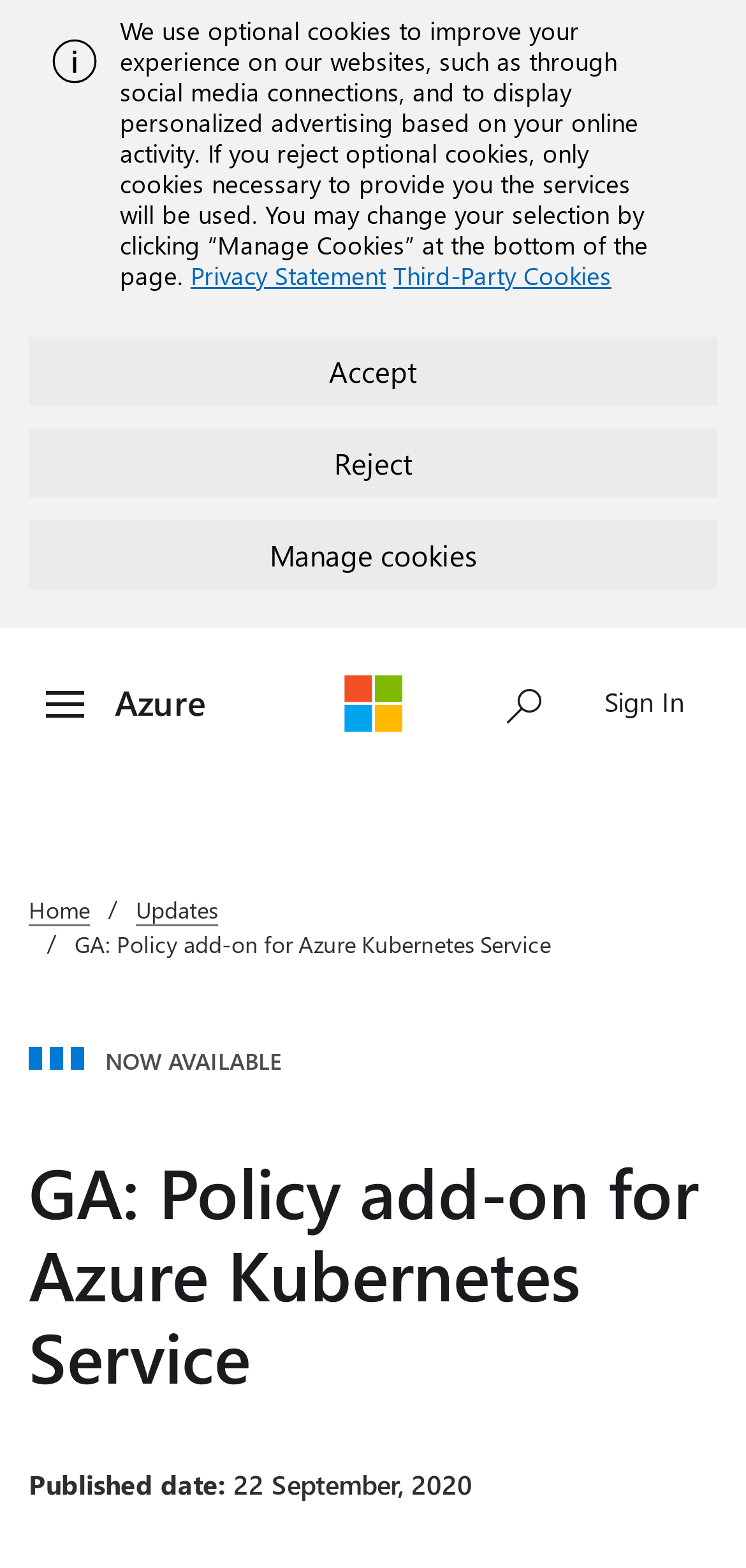Using the element description: "parent_node: Azure aria-label="Toggle menu"", determine the bounding box coordinates for the specified UI element. The coordinates should be four float numbers between 0 and 1, [left, top, right, bottom].

[0.031, 0.423, 0.144, 0.477]